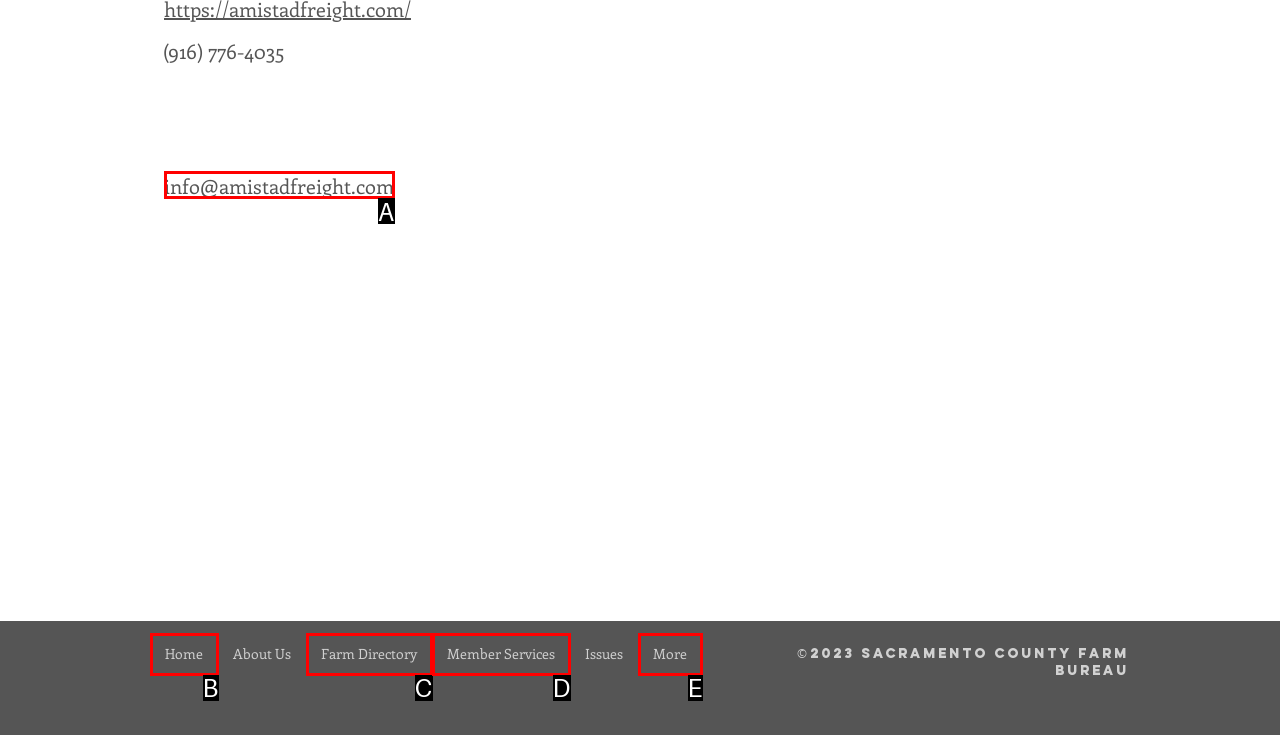Select the letter that corresponds to the description: Farm Directory. Provide your answer using the option's letter.

C